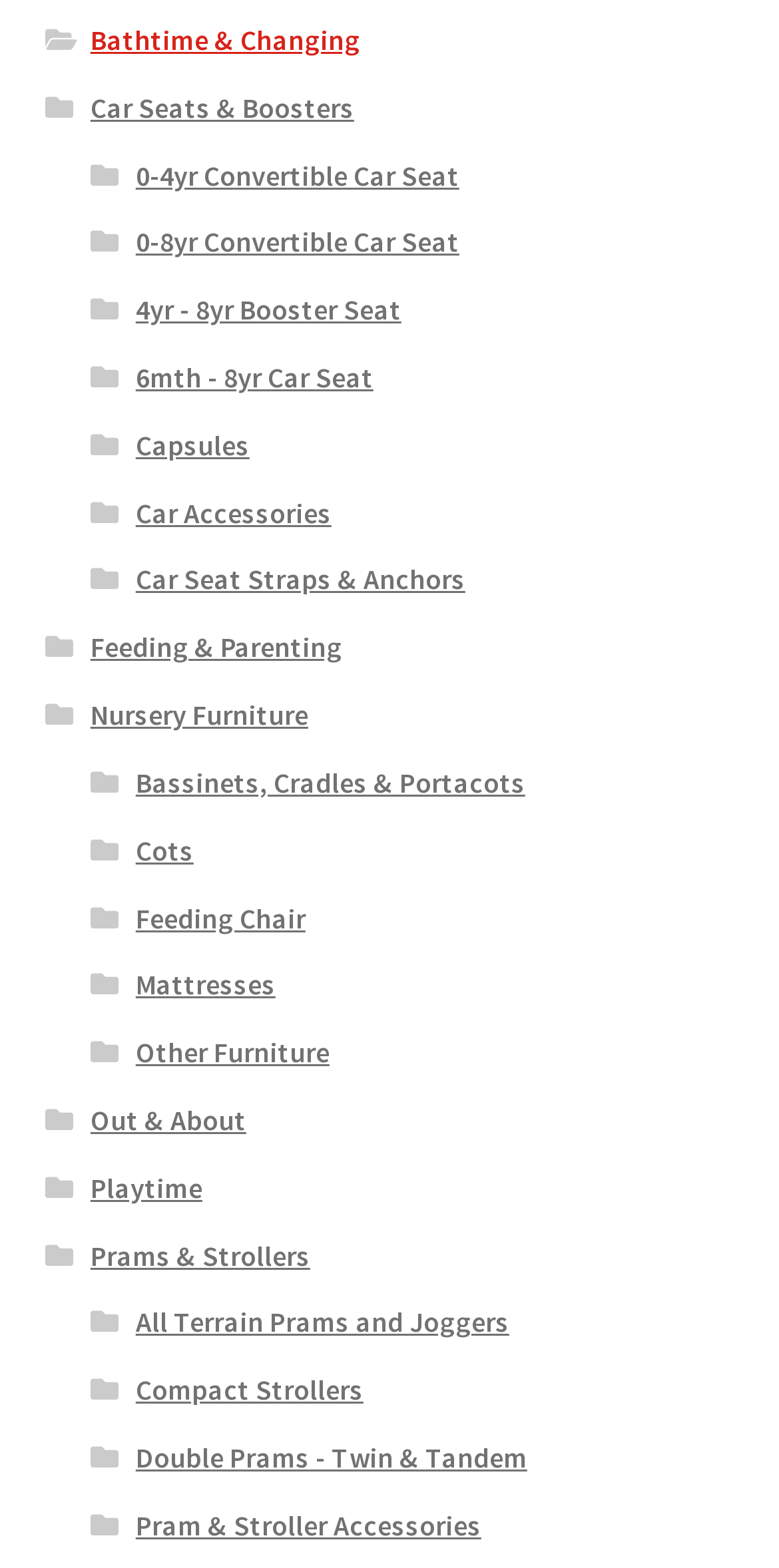Using floating point numbers between 0 and 1, provide the bounding box coordinates in the format (top-left x, top-left y, bottom-right x, bottom-right y). Locate the UI element described here: 6mth - 8yr Car Seat

[0.174, 0.229, 0.479, 0.252]